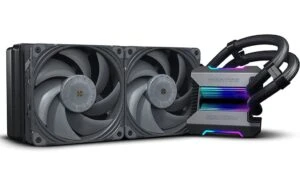How many fans does the cooler have?
Provide an in-depth answer to the question, covering all aspects.

The caption describes the cooler as having two large fans that enhance airflow and cooling efficiency, which is essential for high-performance computing.